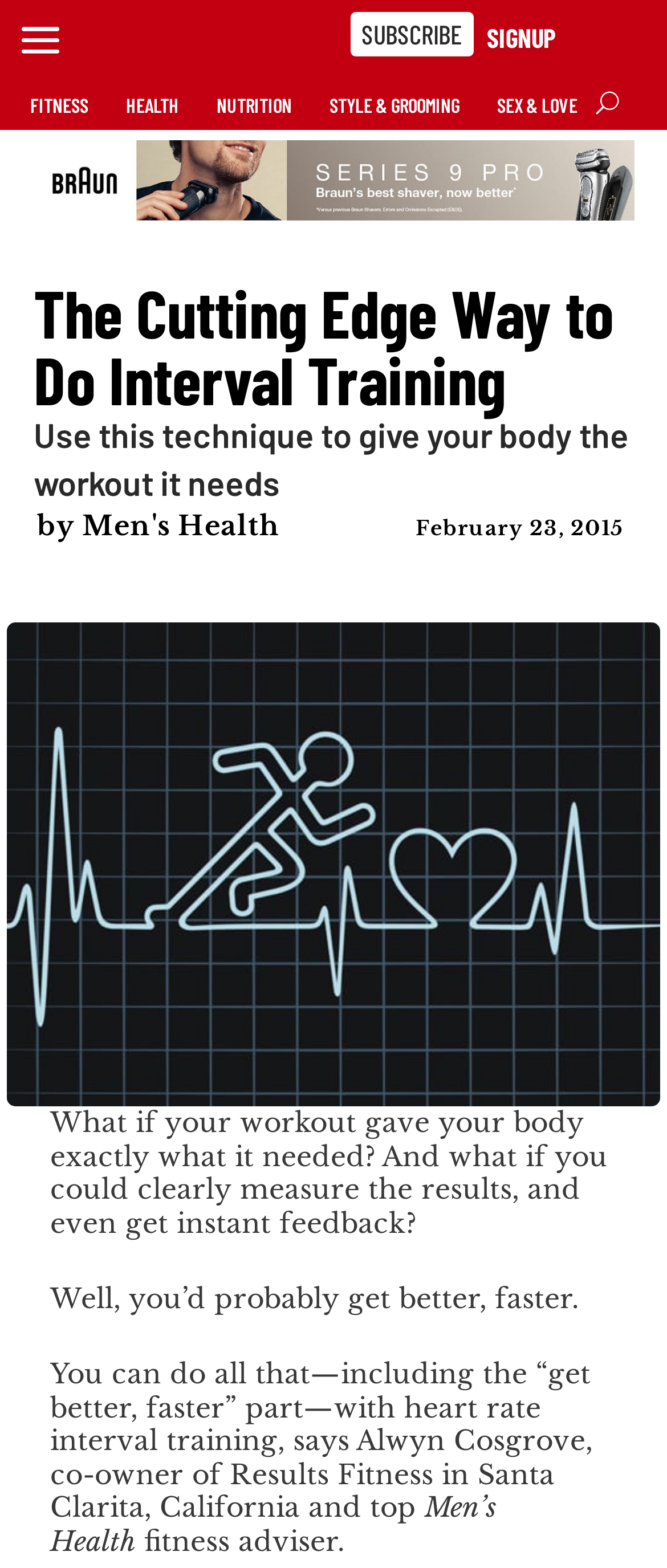Could you provide the bounding box coordinates for the portion of the screen to click to complete this instruction: "Subscribe to the newsletter"?

[0.525, 0.007, 0.71, 0.036]